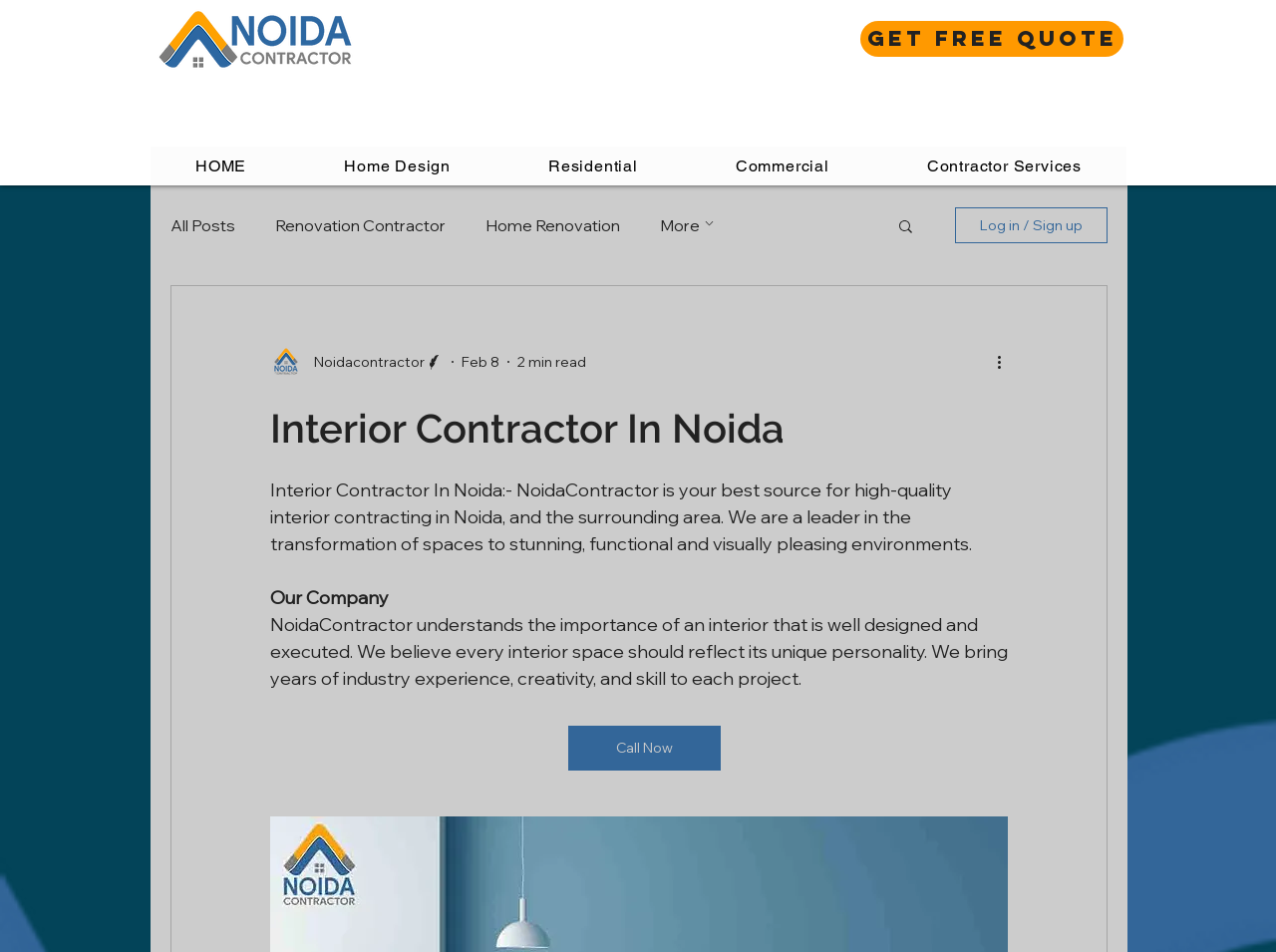Please specify the bounding box coordinates of the clickable region necessary for completing the following instruction: "Click on the 'GET FREE QUOTE' button". The coordinates must consist of four float numbers between 0 and 1, i.e., [left, top, right, bottom].

[0.674, 0.022, 0.88, 0.06]